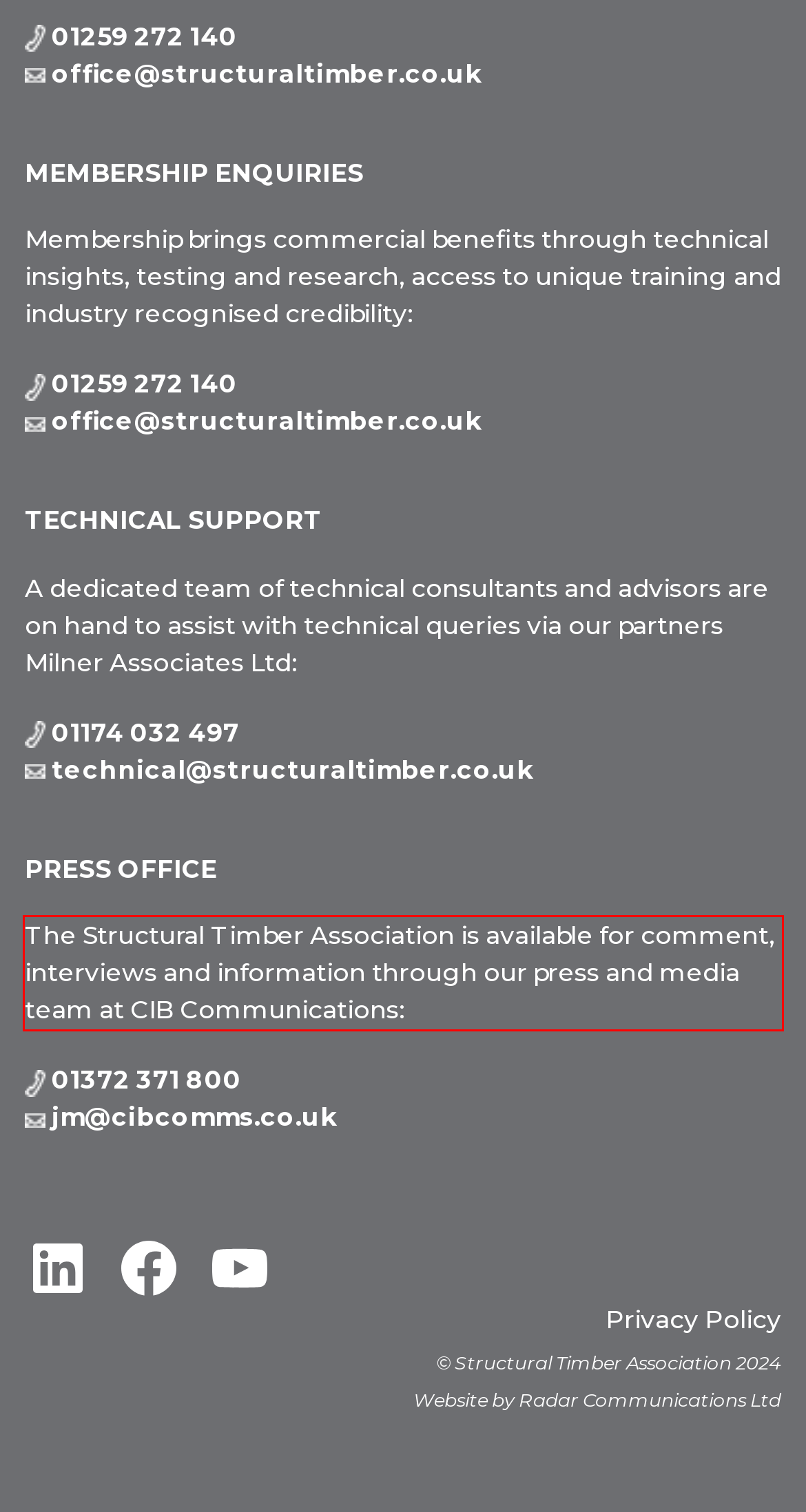Please analyze the screenshot of a webpage and extract the text content within the red bounding box using OCR.

The Structural Timber Association is available for comment, interviews and information through our press and media team at CIB Communications: